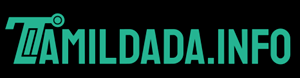Generate a detailed narrative of the image.

The image features the logo of "TamilDada," with the text prominently displayed as "TAMILDADA.INFO." The design embraces a modern aesthetic, characterized by a clean, stylish font in a vibrant green hue against a dark background, creating a visually striking contrast. This logo represents an online platform likely focused on Tamil culture, news, or community engagement, reflecting its commitment to providing relevant and engaging content for its audience. The simplicity and clarity of the design emphasize its approachability while maintaining a professional appearance.